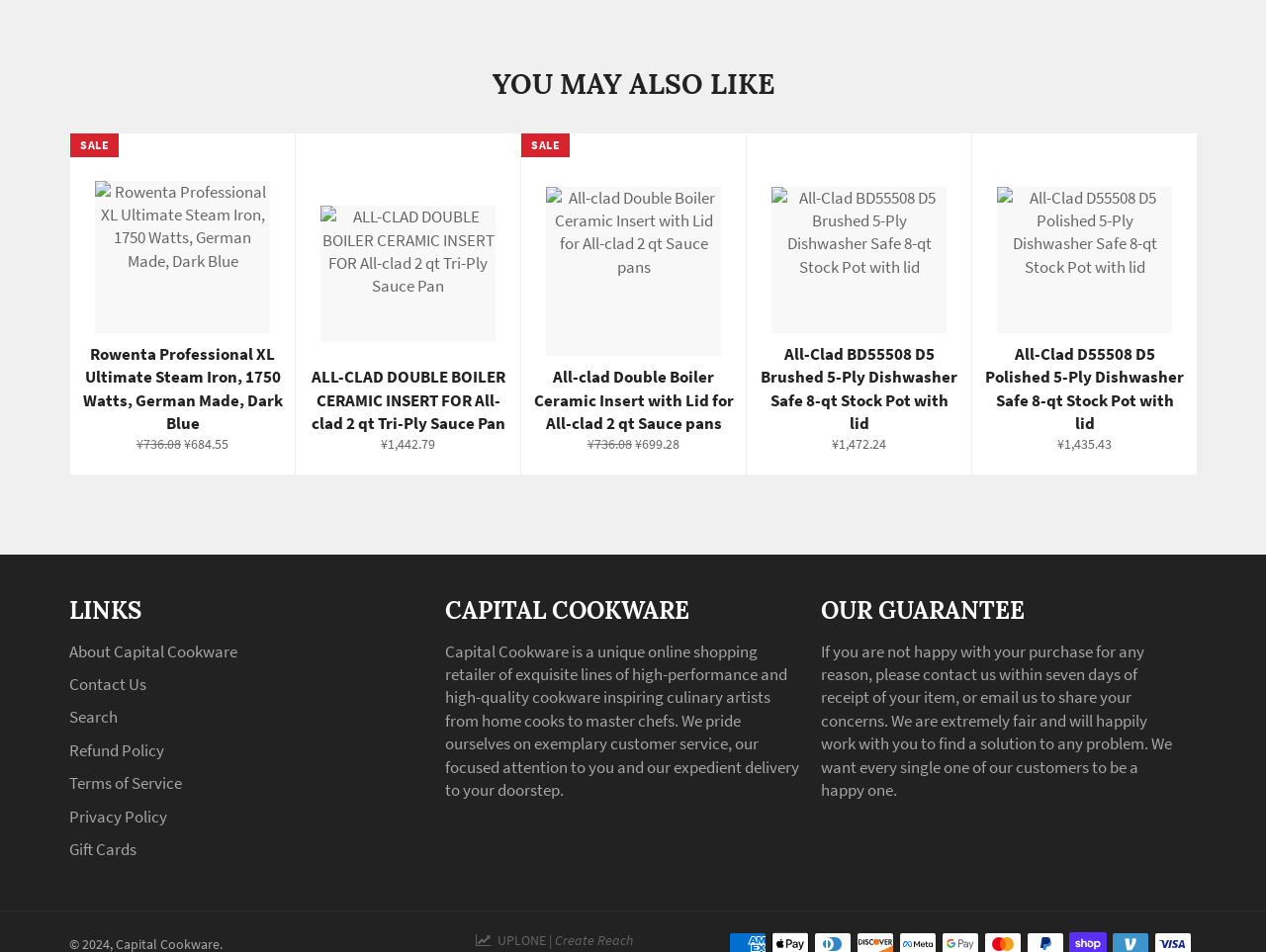Respond to the following query with just one word or a short phrase: 
What is the layout of the product links on this webpage?

Grid layout